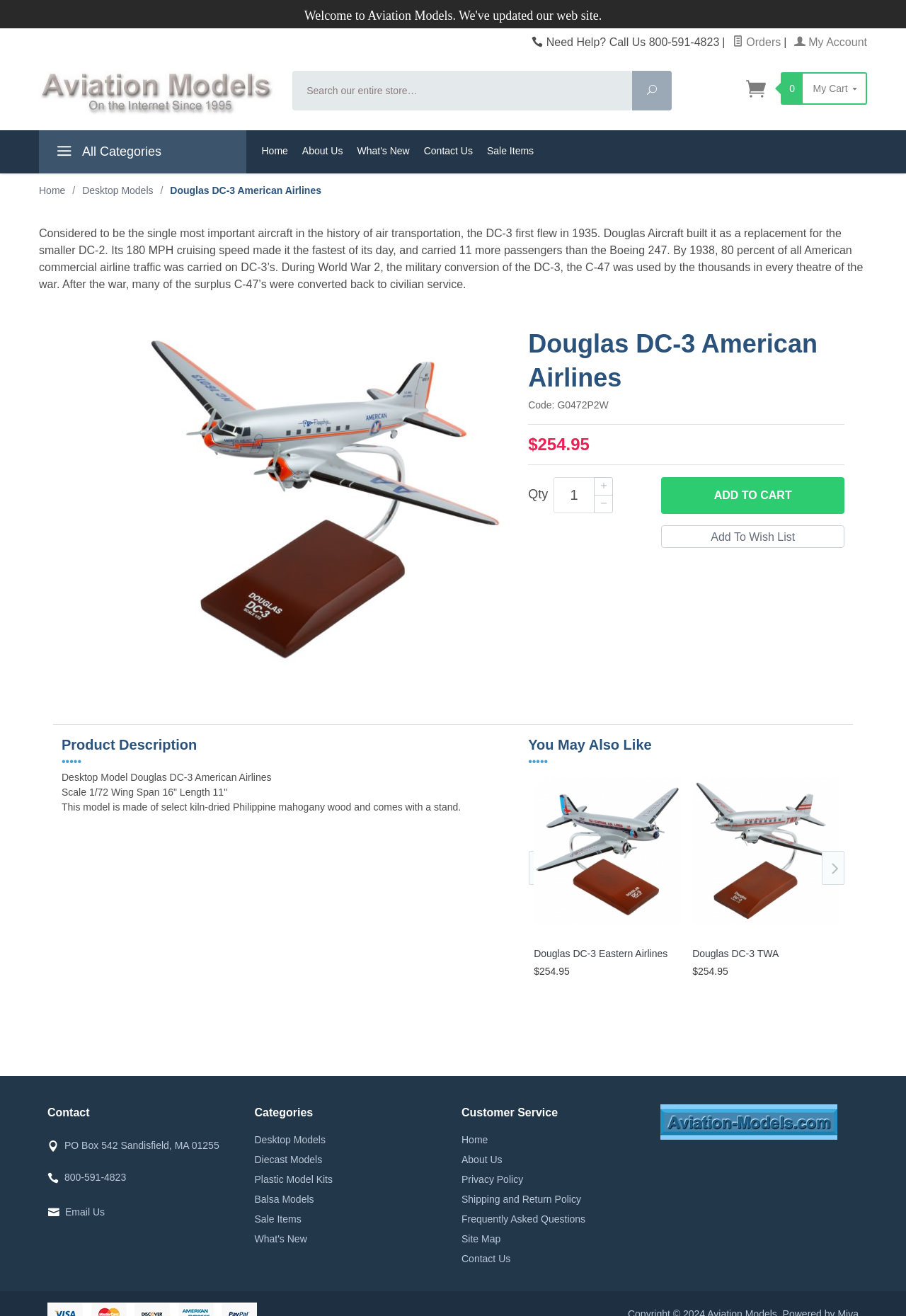Pinpoint the bounding box coordinates of the clickable area necessary to execute the following instruction: "View my cart". The coordinates should be given as four float numbers between 0 and 1, namely [left, top, right, bottom].

[0.824, 0.055, 0.957, 0.08]